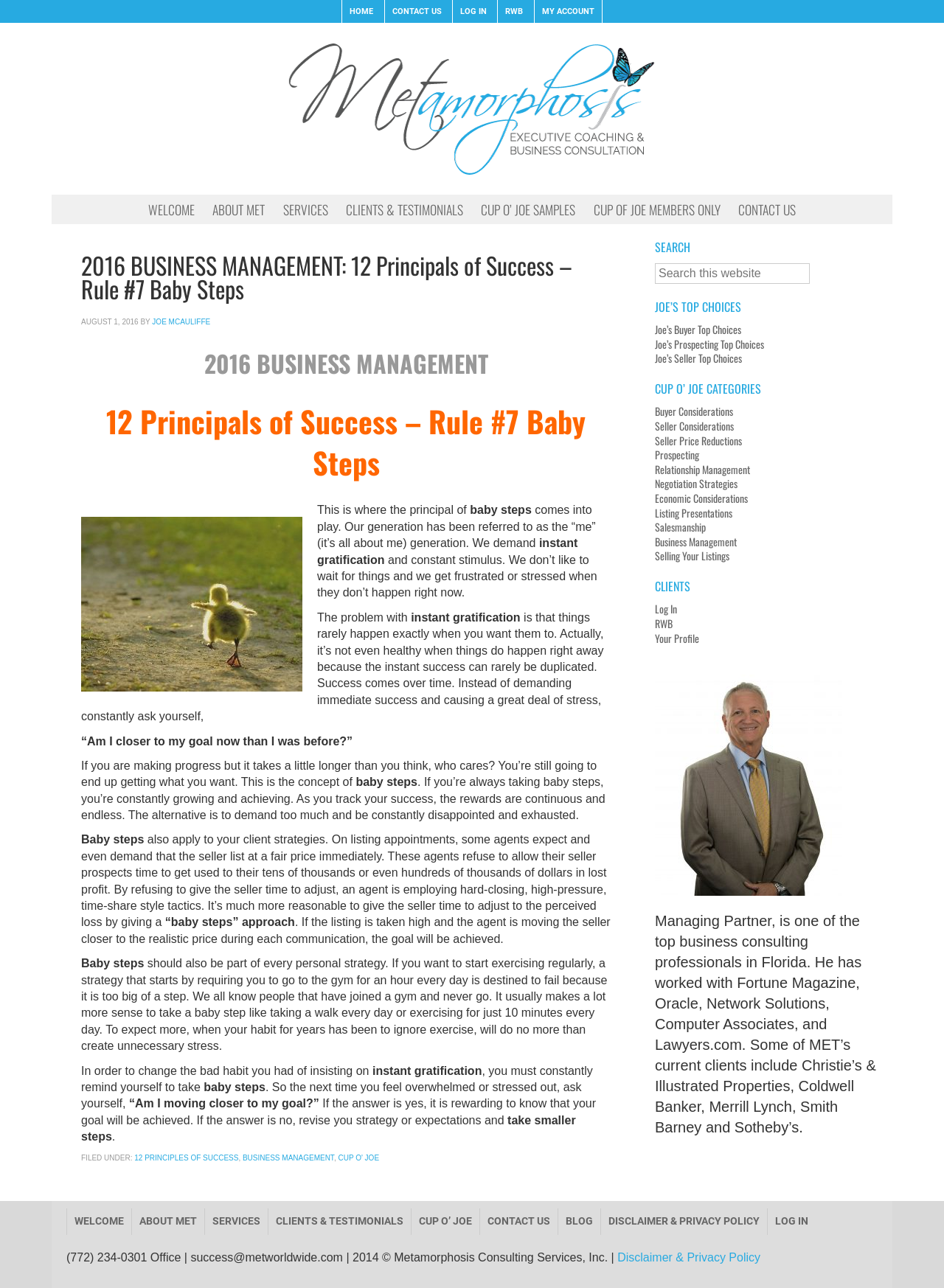What is the purpose of the search box?
Please give a detailed and elaborate answer to the question based on the image.

I found the answer by looking at the search box element and its associated label 'Search this website' which suggests that its purpose is to allow users to search the website.